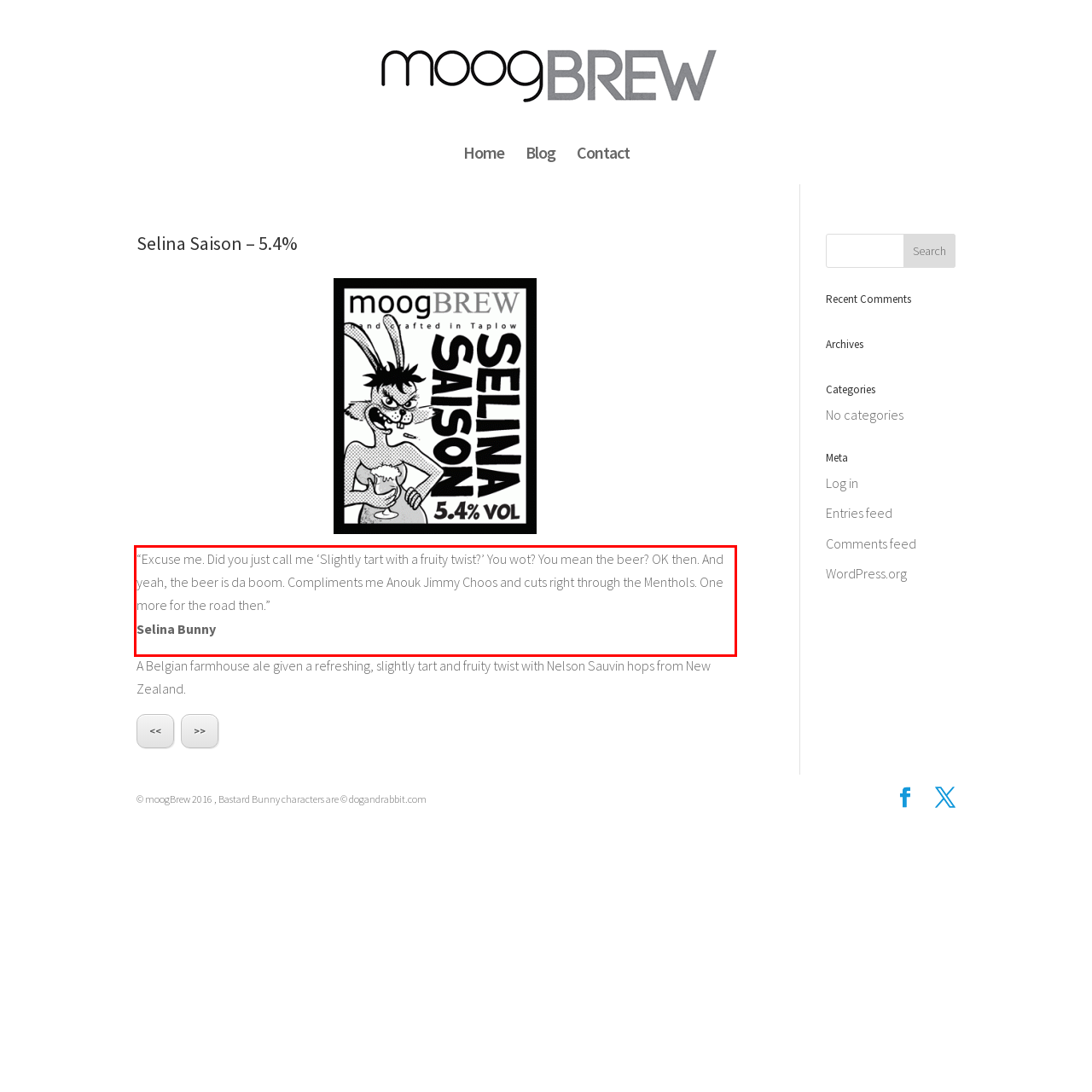You have a screenshot of a webpage where a UI element is enclosed in a red rectangle. Perform OCR to capture the text inside this red rectangle.

“Excuse me. Did you just call me ‘Slightly tart with a fruity twist?’ You wot? You mean the beer? OK then. And yeah, the beer is da boom. Compliments me Anouk Jimmy Choos and cuts right through the Menthols. One more for the road then.” Selina Bunny